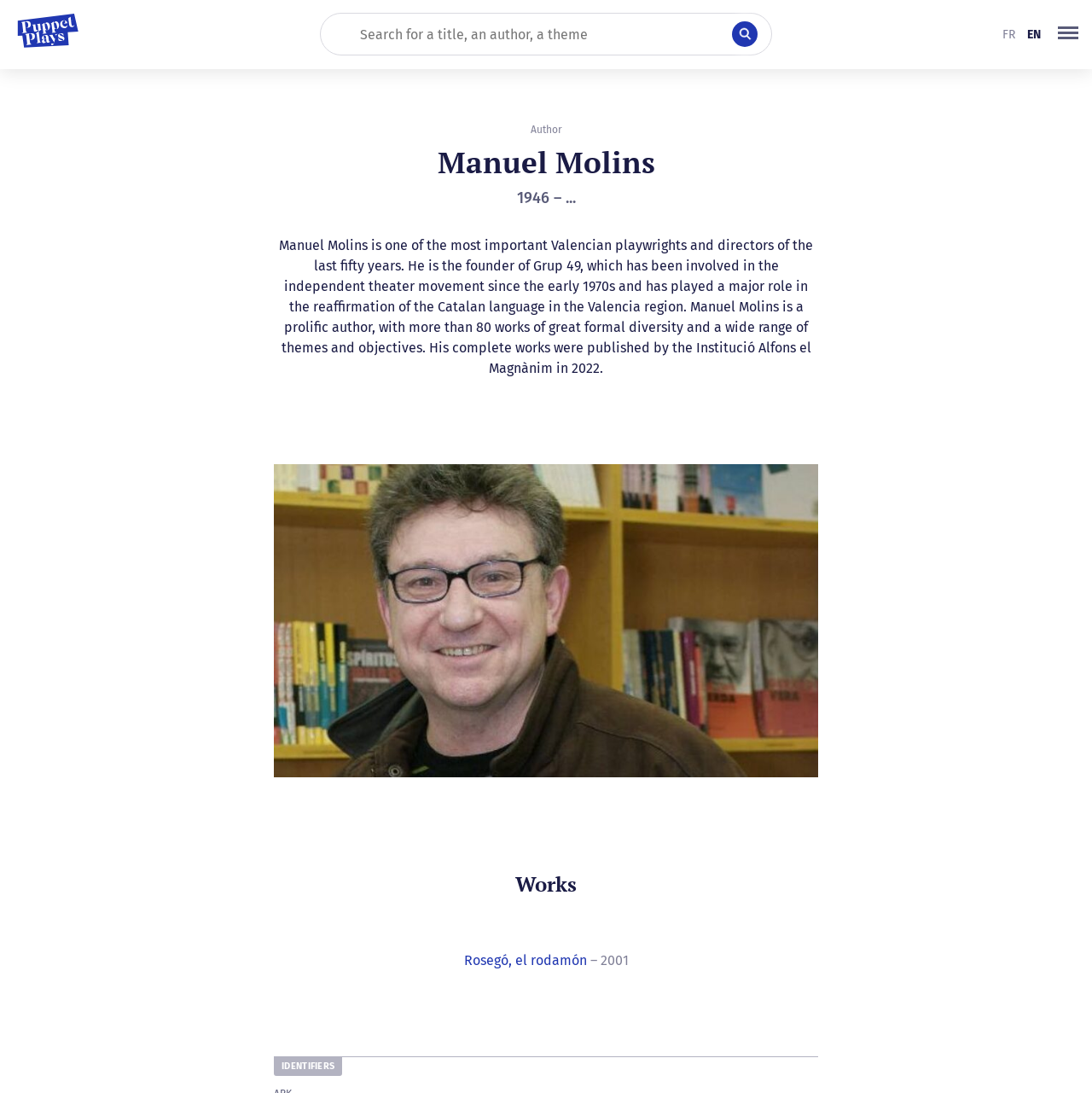Describe all the significant parts and information present on the webpage.

The webpage is about Manuel Molins, a renowned Valencian playwright and director. At the top left, there is a heading "Back to homepage ›" with an accompanying image, which serves as a link. Next to it, there is a search bar with a placeholder text "Search for a title, an author, a theme" and a search button with an image. 

On the top right, there are language options, with links to switch to French (FR) and English (EN). A button labeled "Browsing menu" with an image is located at the top right corner.

The main content area is divided into sections. The first section has a heading "Manuel Molins" and provides a brief biography of the playwright, mentioning his founding of Grup 49 and his contributions to the independent theater movement. Below this, there is a static text block describing Molins' prolific writing career and the publication of his complete works in 2022.

To the right of the biography, there is a large image. Below the image, there is a heading "Works" followed by a list of links to his plays, including "Rosegó, el rodamón" with its publication year "2001". Finally, there is a heading "IDENTIFIERS" at the bottom of the page.